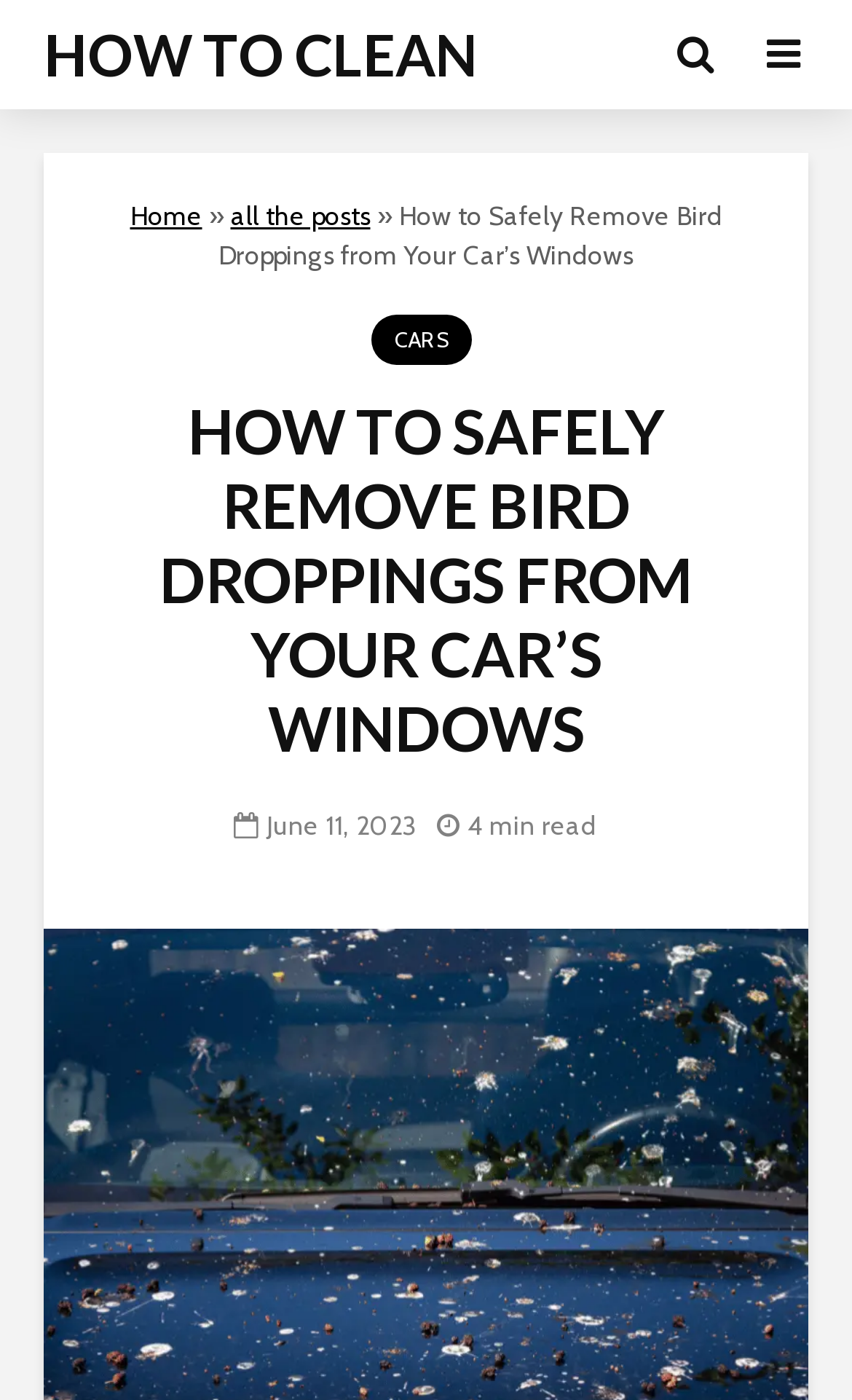Detail the features and information presented on the webpage.

The webpage is about a tutorial on how to safely remove bird droppings from car windows. At the top left, there is a link to the website's home page, accompanied by a "»" symbol and a link to "all the posts". Next to these links, there is a larger heading that reads "HOW TO SAFELY REMOVE BIRD DROPPINGS FROM YOUR CAR’S WINDOWS". 

Below the heading, there is a publication date "June 11, 2023" and an estimated reading time of "4 min read". On the top right, there is a link to the category "CARS". The main title of the article "How to Safely Remove Bird Droppings from Your Car’s Windows" is displayed prominently above the content area.